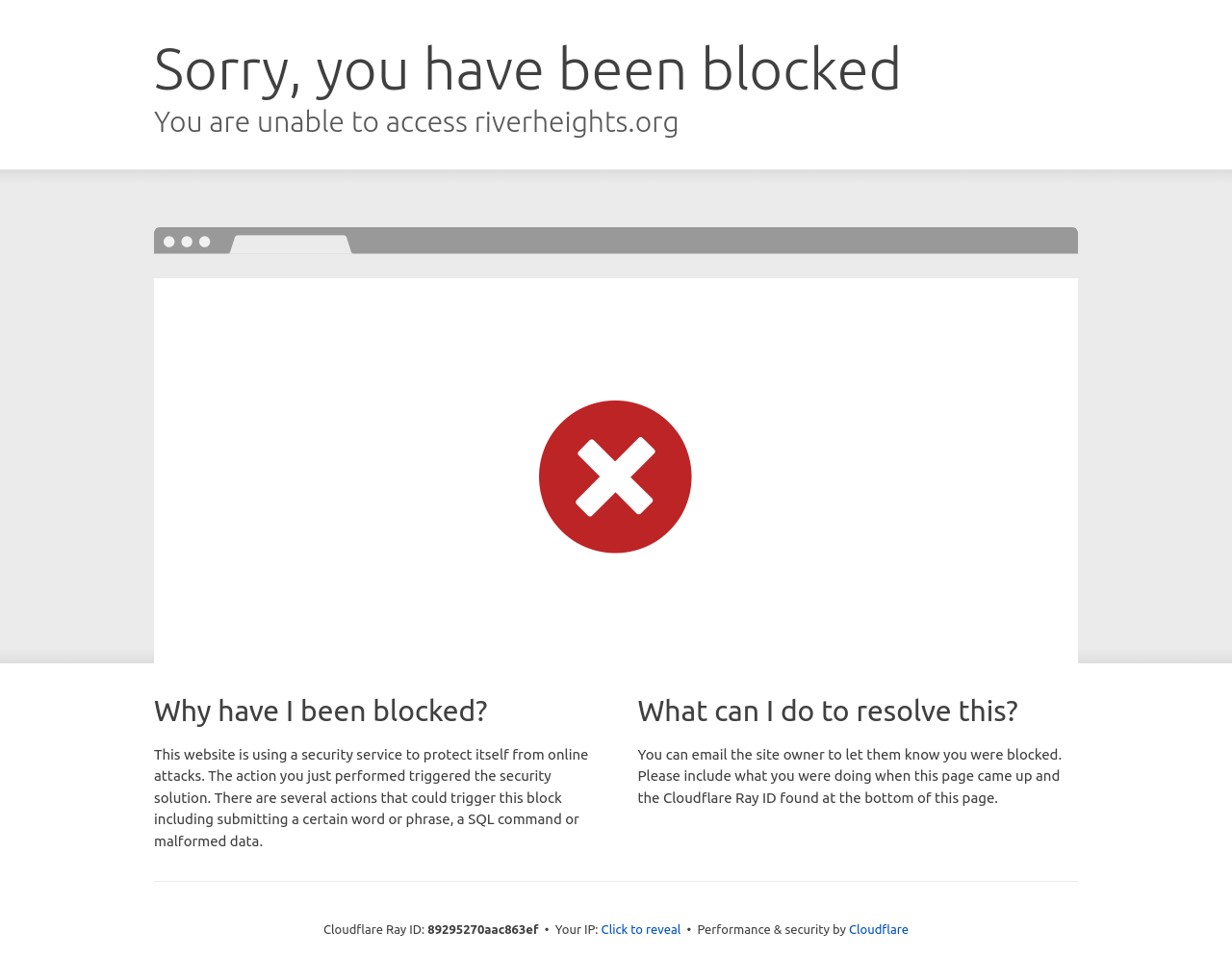Give a comprehensive overview of the webpage, including key elements.

The webpage is a Cloudflare error page, indicating that the user's access to a website has been blocked due to a security issue. At the top of the page, there are two headings: "Sorry, you have been blocked" and "You are unable to access riverheights.org". 

Below these headings, there are two sections. The left section has a heading "Why have I been blocked?" followed by a paragraph of text explaining the reason for the block, which includes submitting a certain word or phrase, a SQL command, or malformed data. 

On the right side of the page, there is a section with a heading "What can I do to resolve this?" followed by a paragraph of text suggesting that the user can email the site owner to resolve the issue. 

At the bottom of the page, there is a section with technical information, including the Cloudflare Ray ID, the user's IP address, and a button to reveal the IP address. The page also has a credit line at the bottom, stating "Performance & security by Cloudflare", with a link to the Cloudflare website.